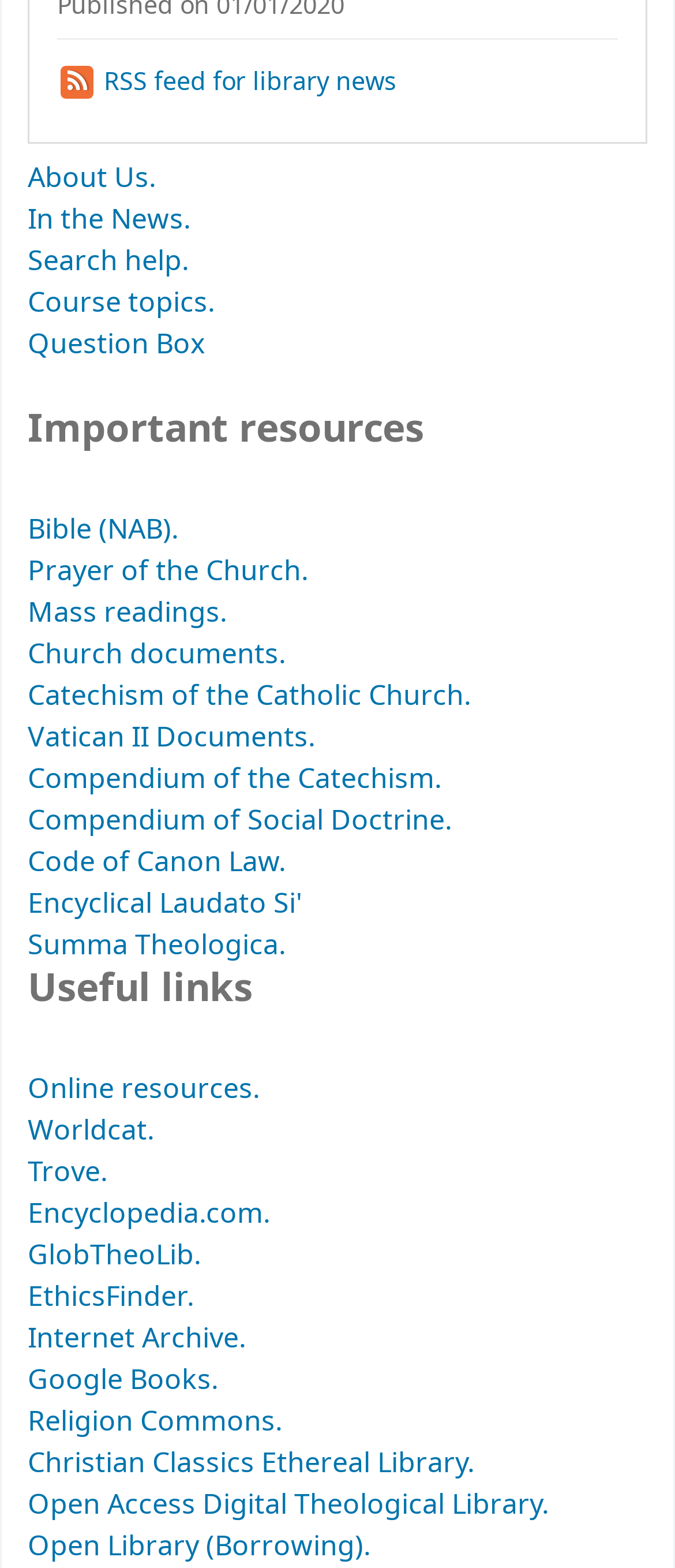Identify the bounding box coordinates for the region to click in order to carry out this instruction: "View About Us page". Provide the coordinates using four float numbers between 0 and 1, formatted as [left, top, right, bottom].

[0.041, 0.101, 0.231, 0.127]